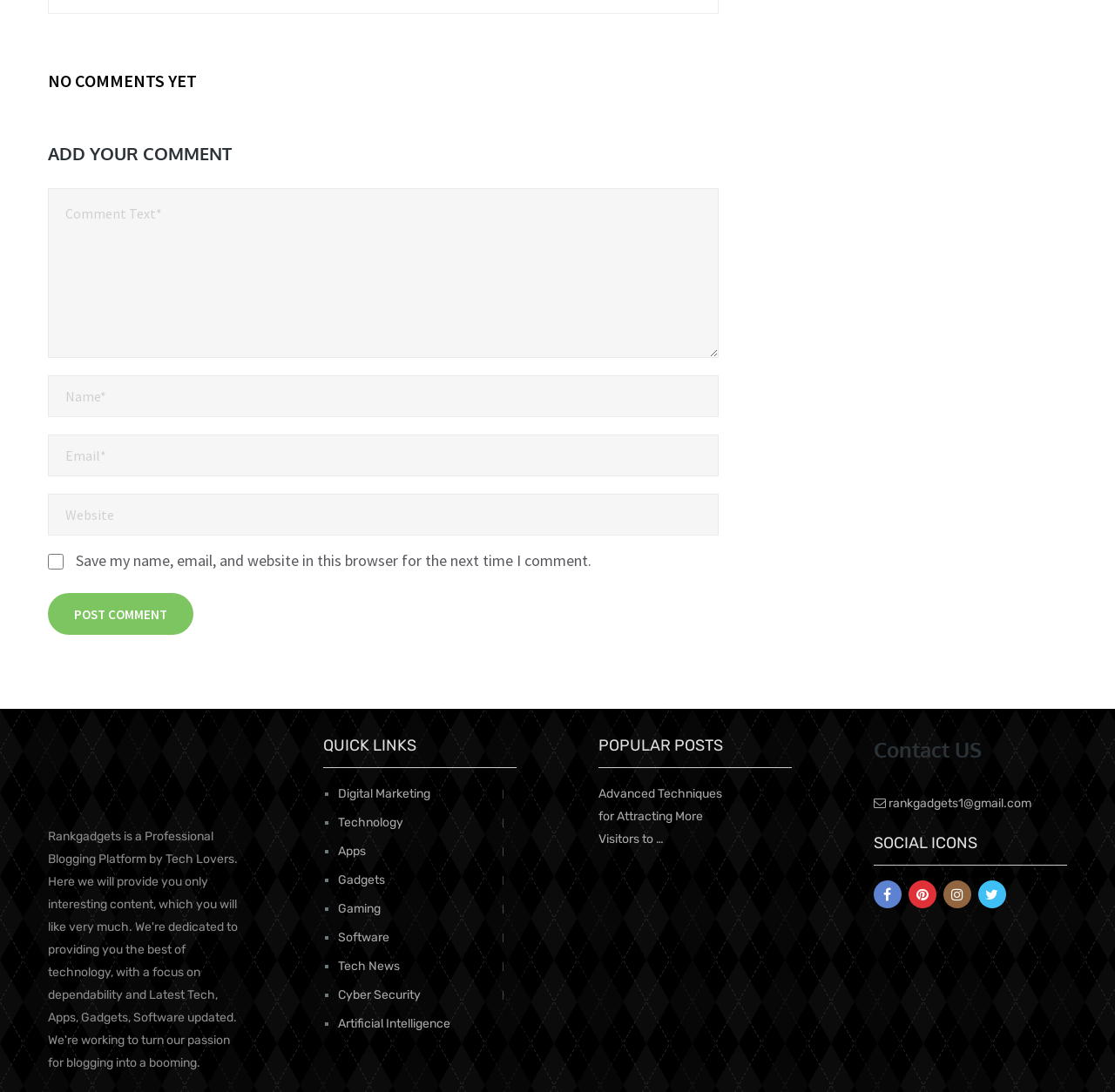Identify the bounding box coordinates of the specific part of the webpage to click to complete this instruction: "Add a comment".

[0.043, 0.129, 0.645, 0.157]